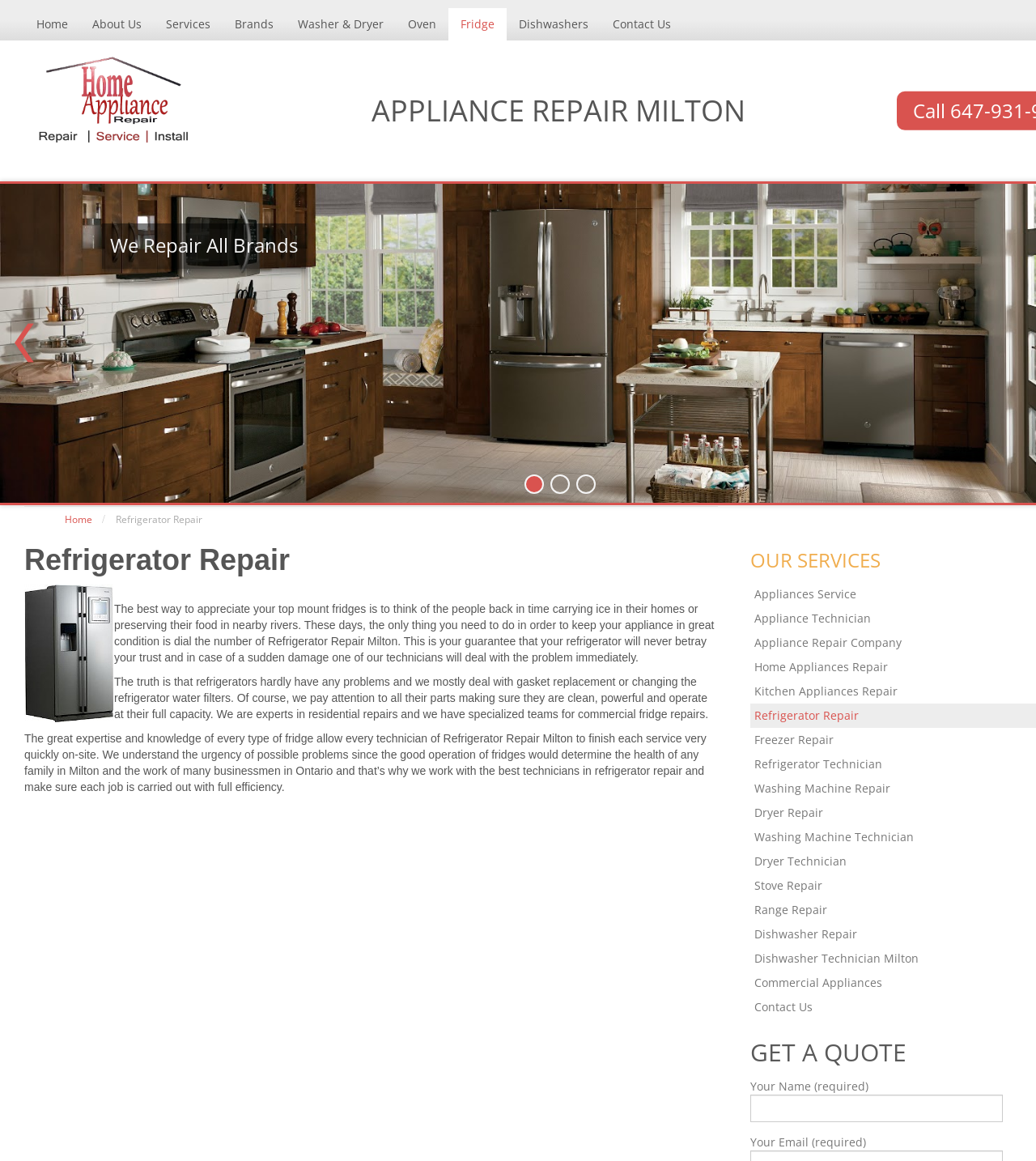Use a single word or phrase to answer the following:
How many links are there in the navigation menu?

8